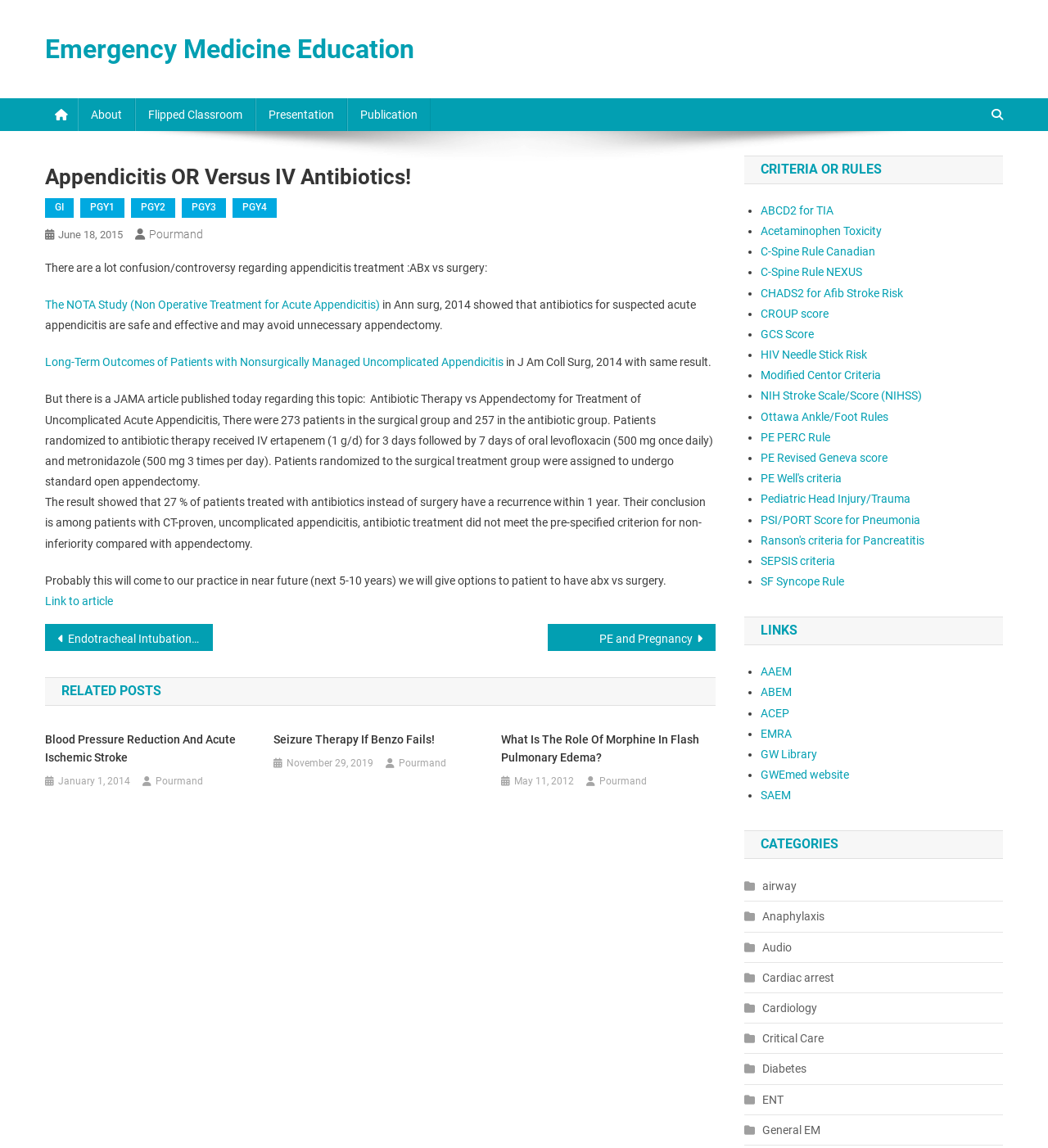Show the bounding box coordinates of the region that should be clicked to follow the instruction: "Check the 'RELATED POSTS' section."

[0.043, 0.59, 0.683, 0.615]